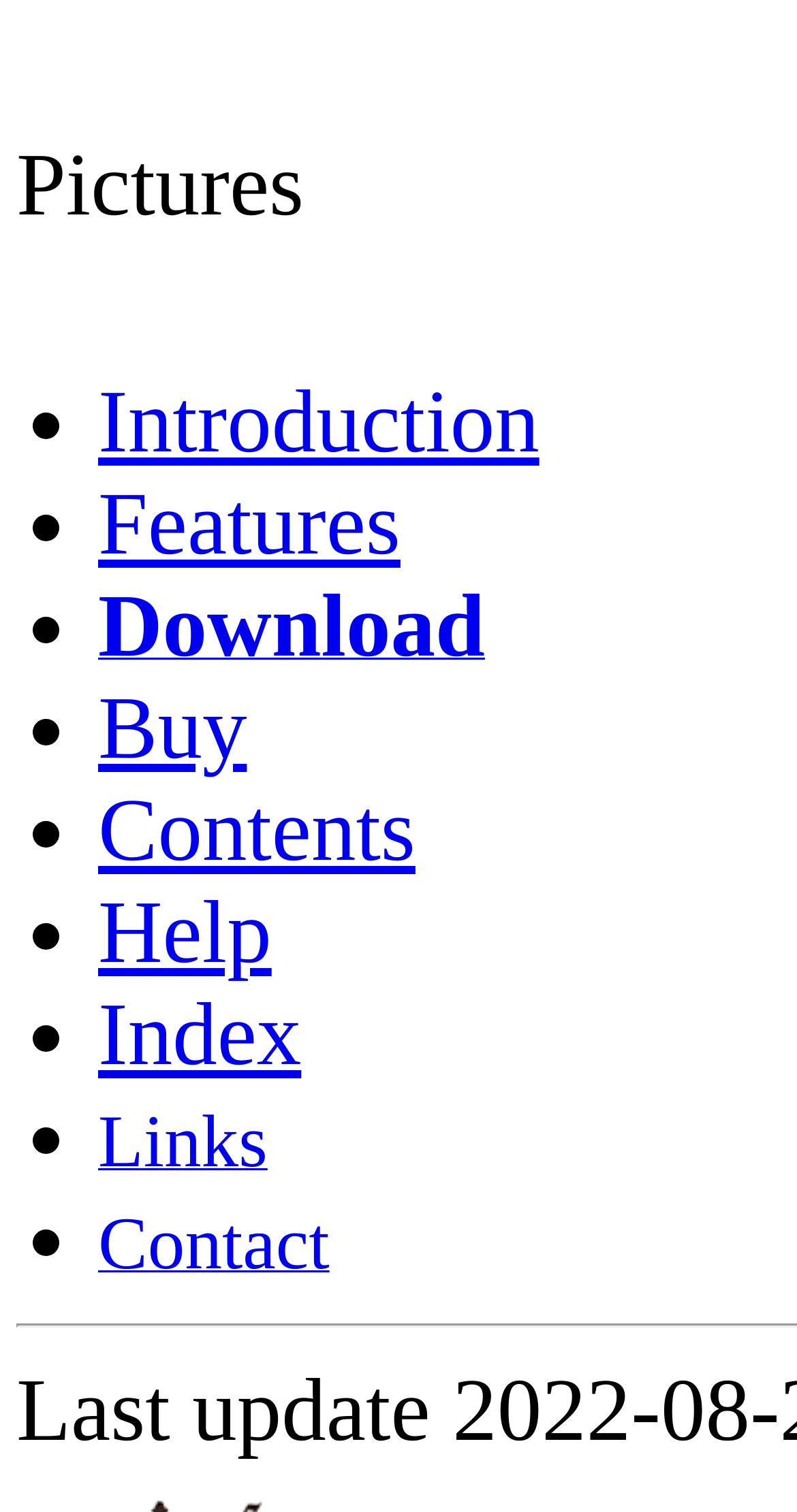Find the bounding box coordinates of the element I should click to carry out the following instruction: "download the software".

[0.123, 0.416, 0.608, 0.439]